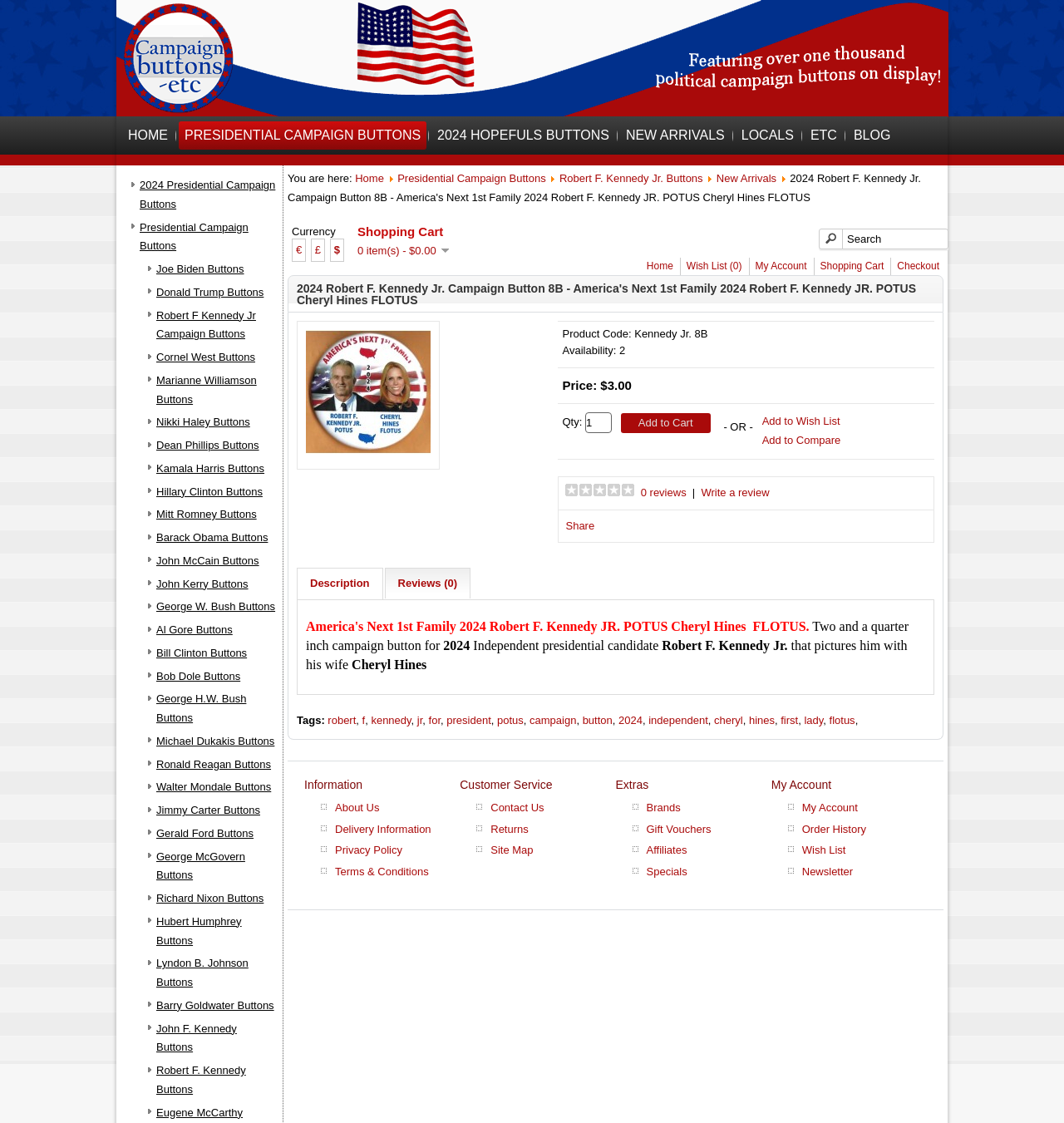Extract the heading text from the webpage.

2024 Robert F. Kennedy Jr. Campaign Button 8B - America's Next 1st Family 2024 Robert F. Kennedy JR. POTUS Cheryl Hines FLOTUS